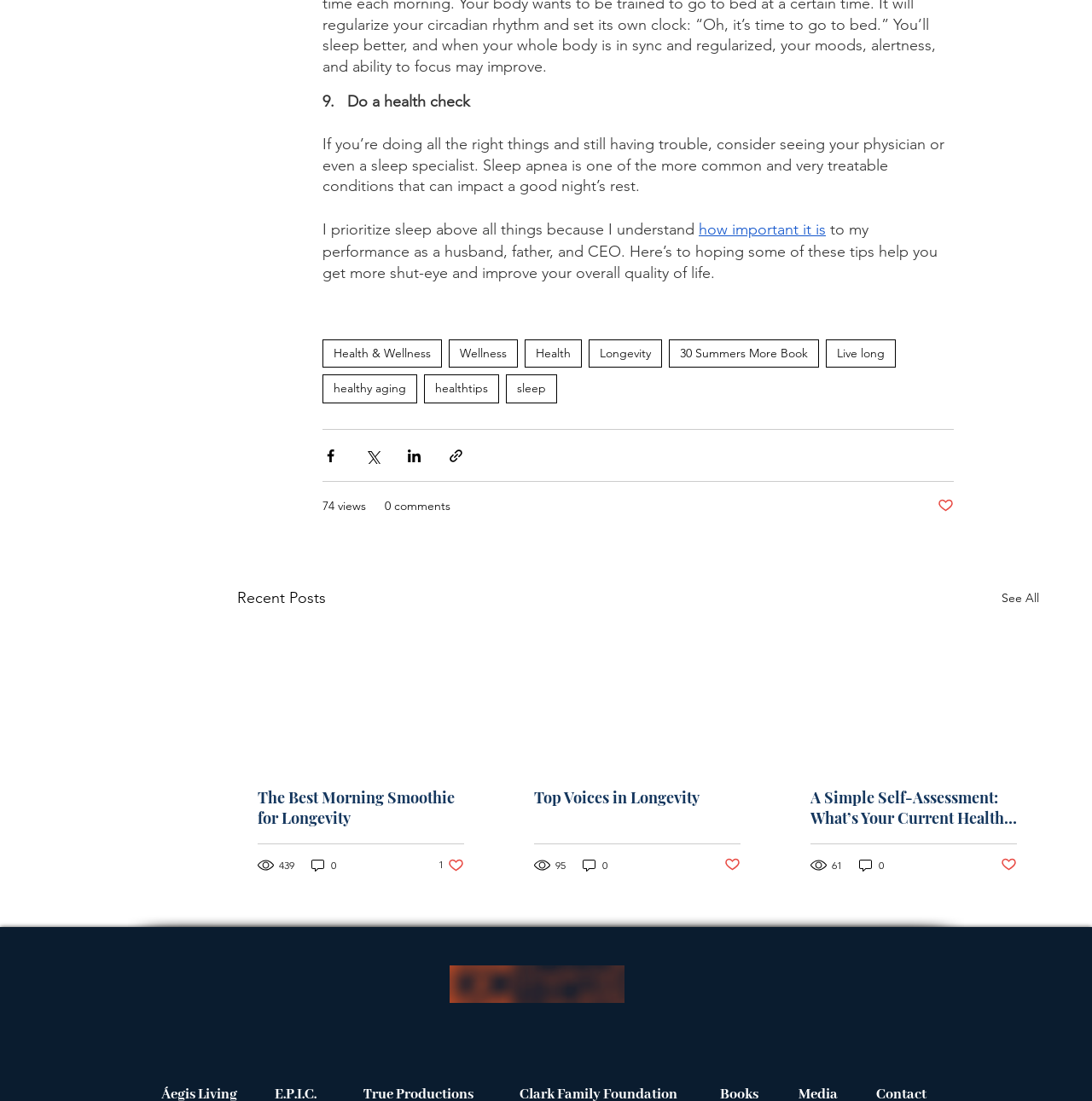How many comments does the article 'A Simple Self-Assessment: What’s Your Current Health Story?' have?
Please use the image to provide an in-depth answer to the question.

The article 'A Simple Self-Assessment: What’s Your Current Health Story?' has 0 comments, which is indicated by the text '0 comments' located below the article title.